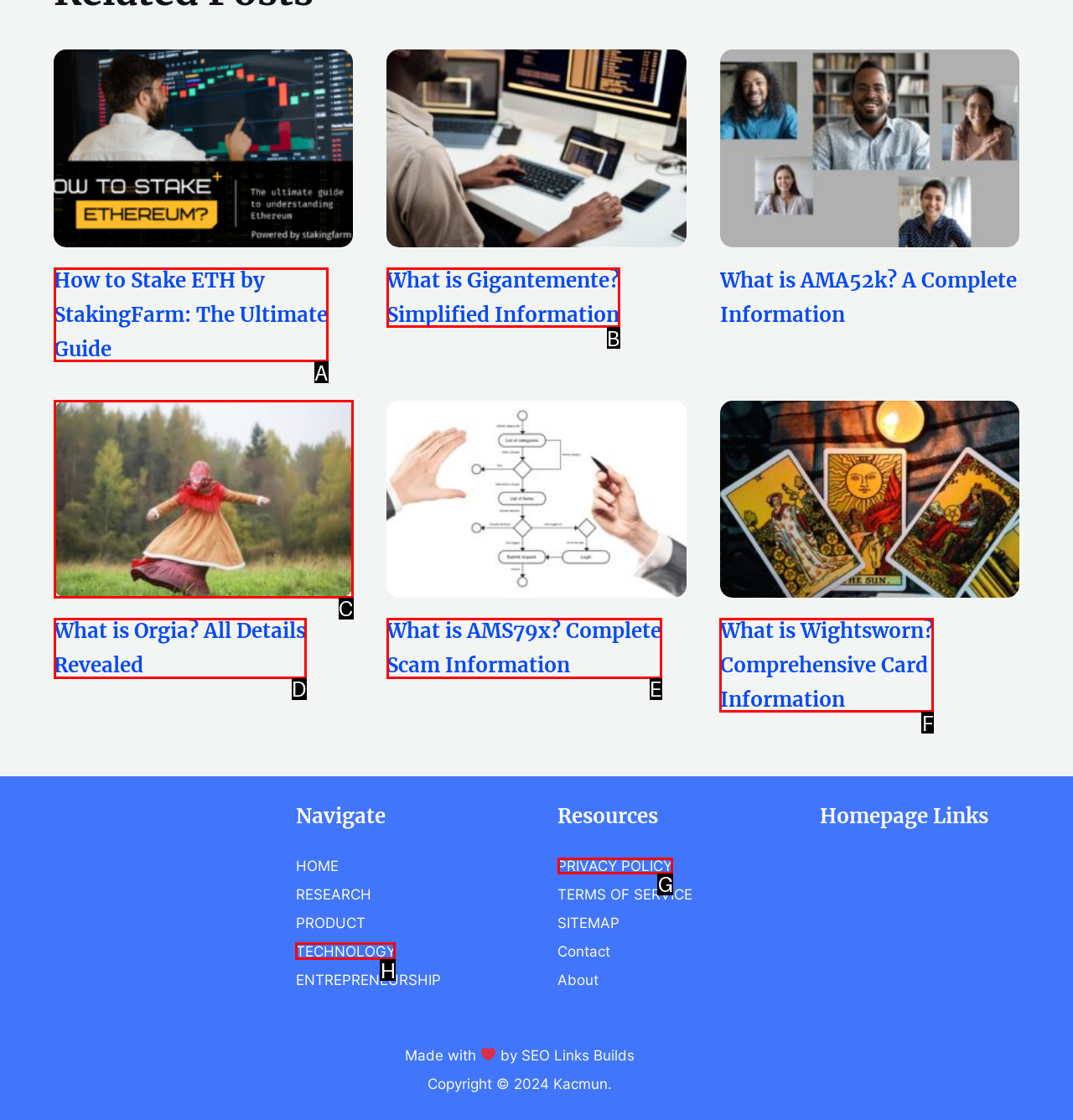Identify the letter of the UI element you need to select to accomplish the task: View the PRIVACY POLICY.
Respond with the option's letter from the given choices directly.

G